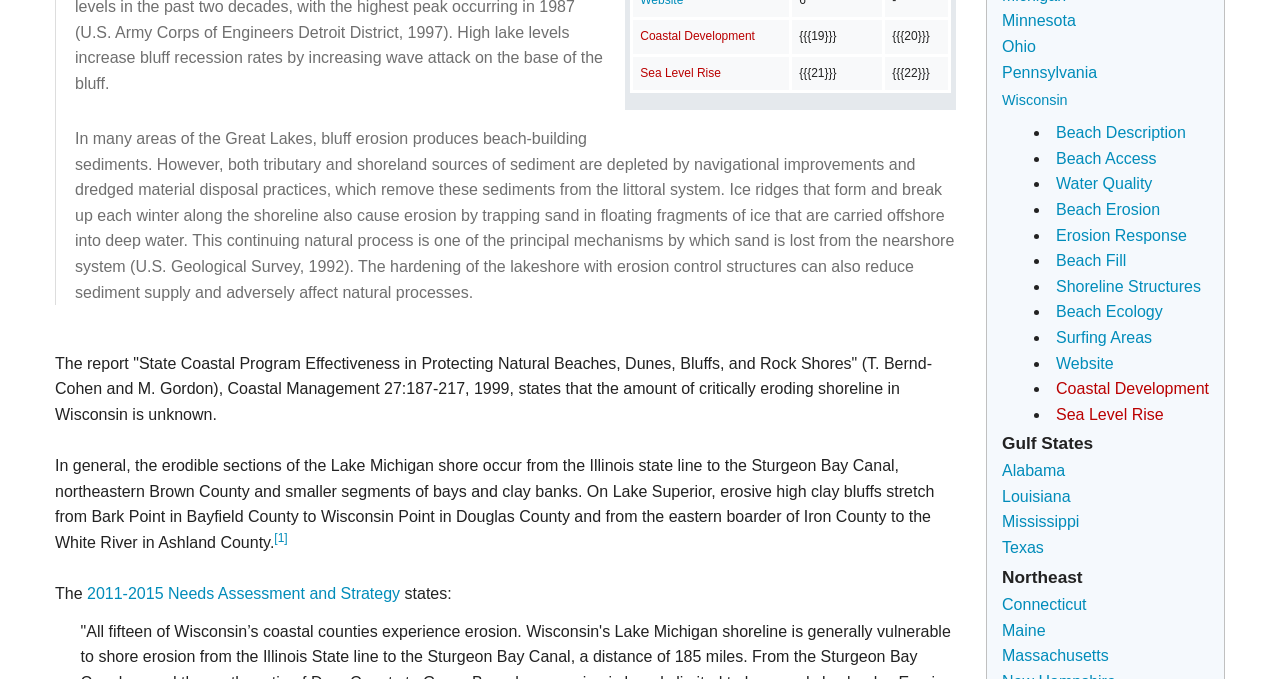Identify the bounding box coordinates for the UI element described as follows: "Wisconsin". Ensure the coordinates are four float numbers between 0 and 1, formatted as [left, top, right, bottom].

[0.783, 0.136, 0.834, 0.159]